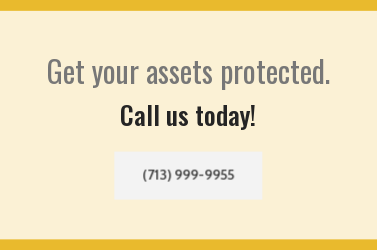What is the call to action in the image?
Please provide a single word or phrase answer based on the image.

Call us today!